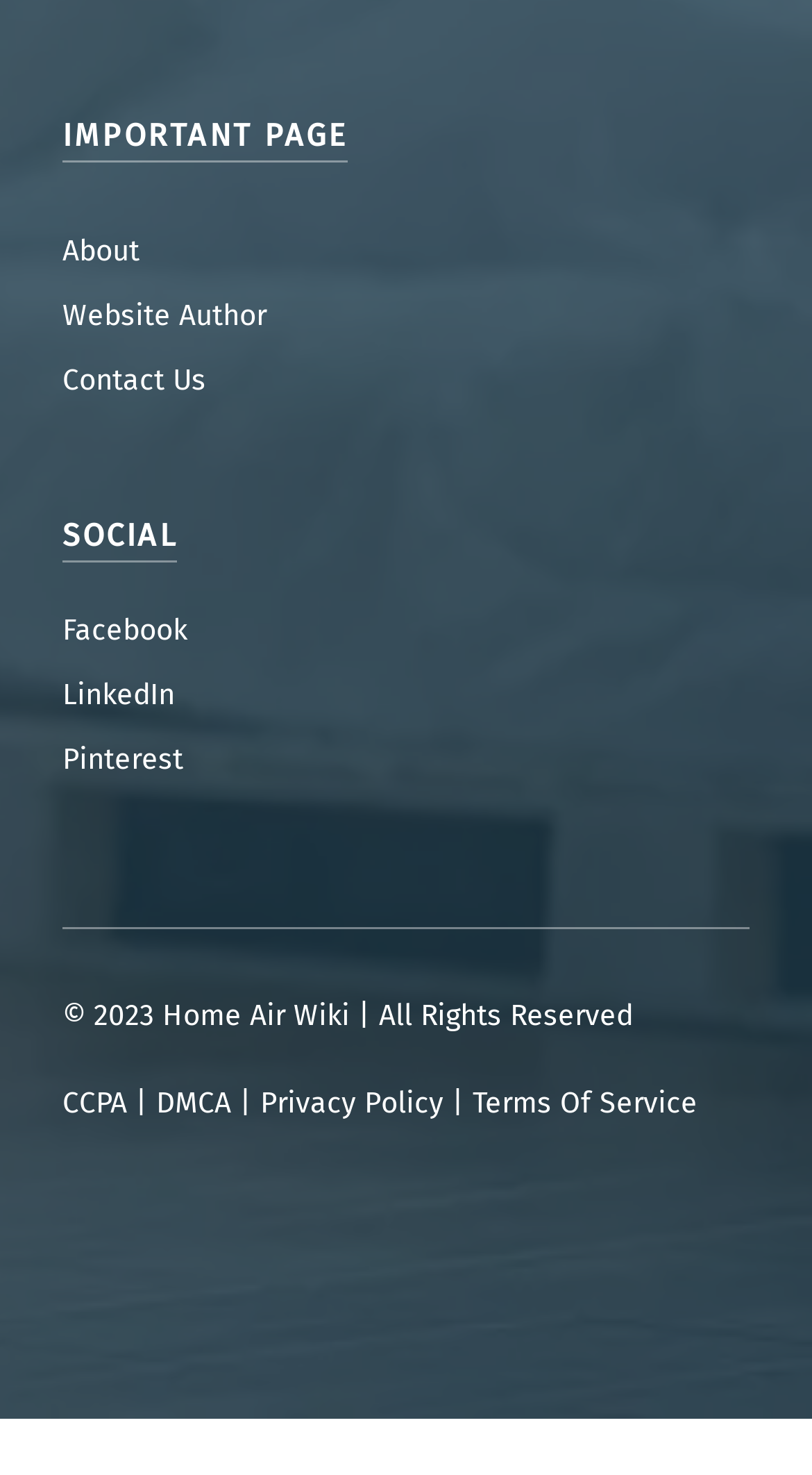Identify the bounding box coordinates for the UI element described as follows: "Terms Of Service". Ensure the coordinates are four float numbers between 0 and 1, formatted as [left, top, right, bottom].

[0.582, 0.736, 0.859, 0.76]